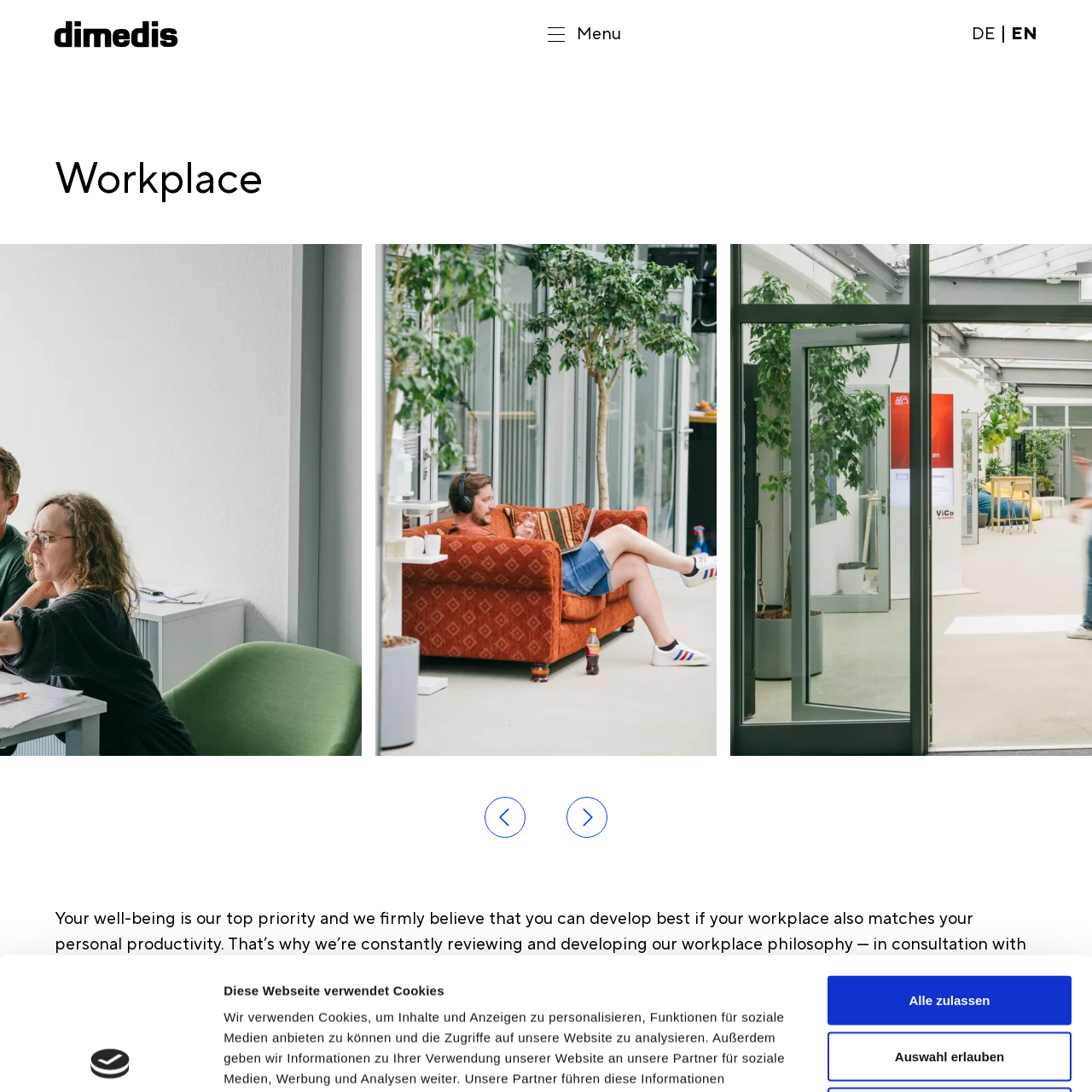Offer a comprehensive narrative for the image inside the red bounding box.

The image features a minimalistic graphic symbol that appears to represent a workplace setting. It embodies a sleek and modern design aesthetic, suitable for a corporate or business context. Positioned centrally, the symbol suggests a focus on professional values and collaboration. This aligns with overarching themes of well-being and productivity highlighted on the webpage, which emphasizes the importance of a conducive workspace for personal and professional development. The visual simplicity of the symbol complements the modern interface of the site, reinforcing the brand's commitment to creating an engaging and user-friendly atmosphere.